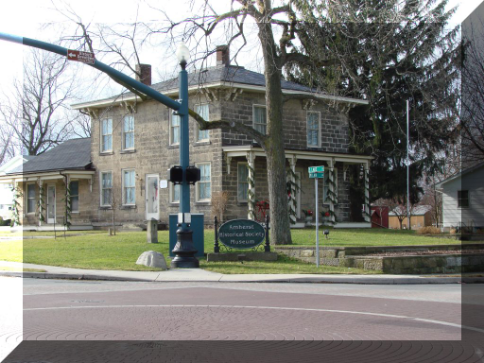What type of architecture is the Quigley House Museum an example of?
Please utilize the information in the image to give a detailed response to the question.

The caption describes the Quigley House Museum as one of the earliest examples of hand-hewn sandstone architecture in the Amherst area, indicating that it is a prime example of this type of architecture.